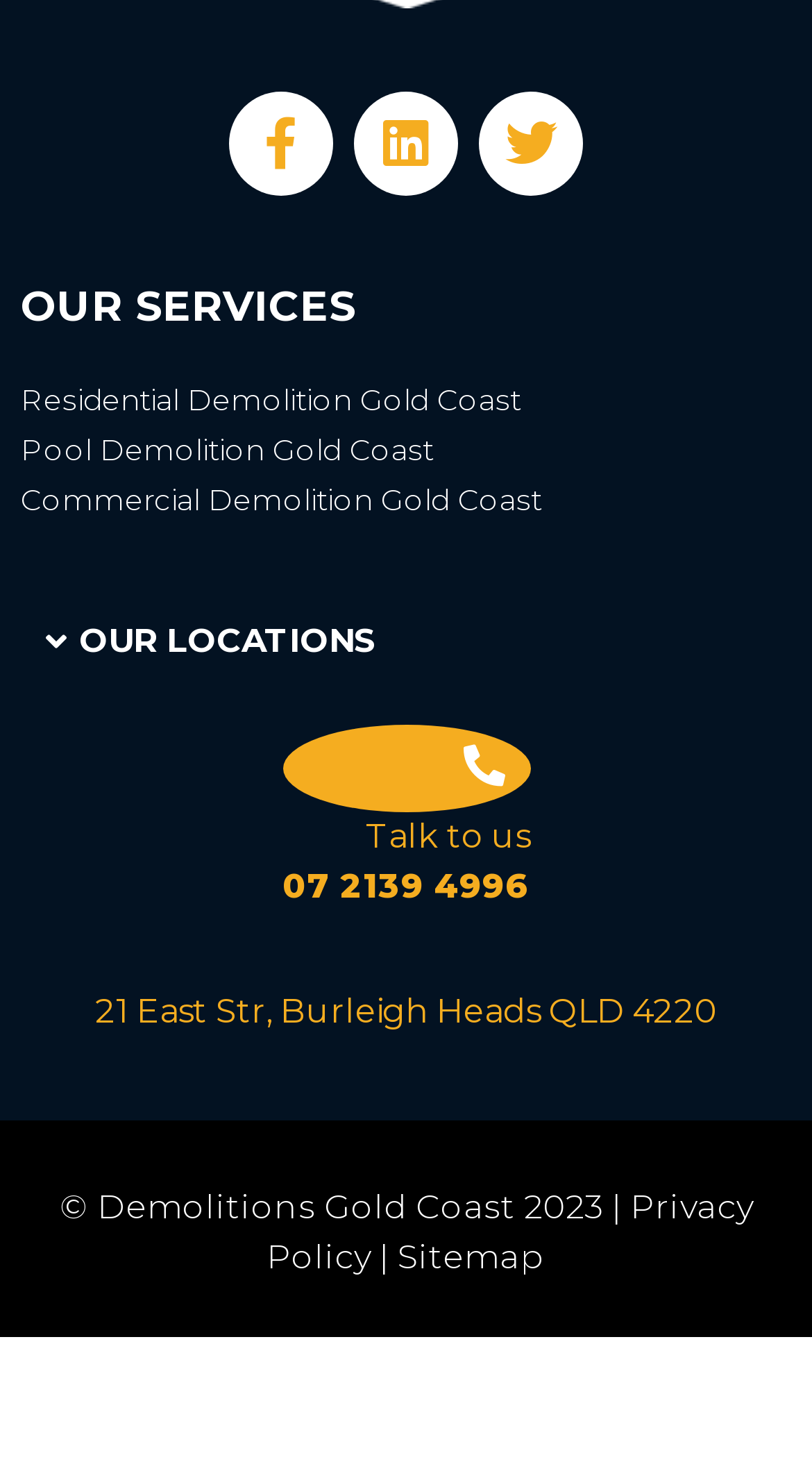Please respond to the question using a single word or phrase:
How many types of demolition services are listed?

3